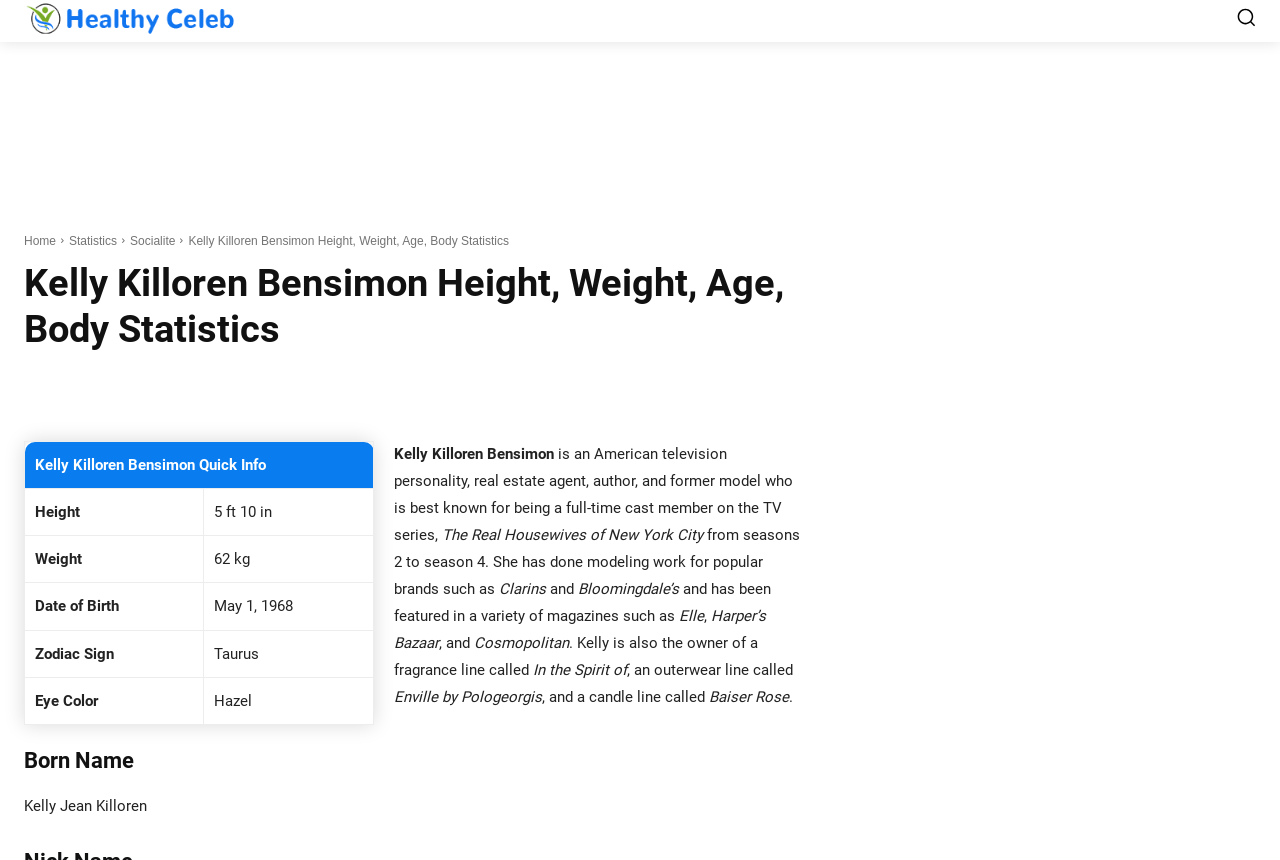Respond with a single word or short phrase to the following question: 
What is Kelly Killoren Bensimon's birth date?

May 1, 1968